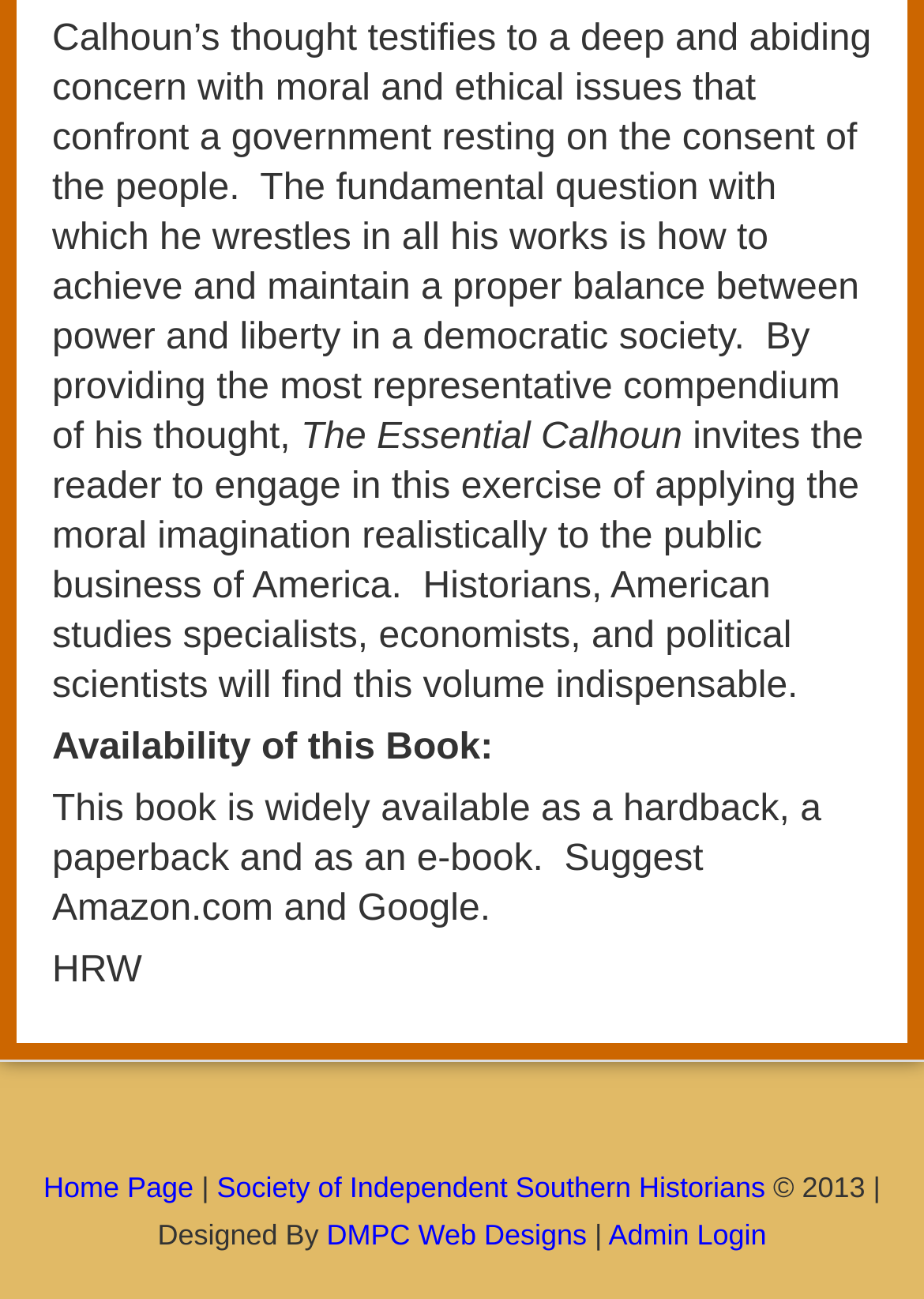Find the bounding box coordinates for the UI element whose description is: "Society of Independent Southern Historians". The coordinates should be four float numbers between 0 and 1, in the format [left, top, right, bottom].

[0.235, 0.901, 0.828, 0.926]